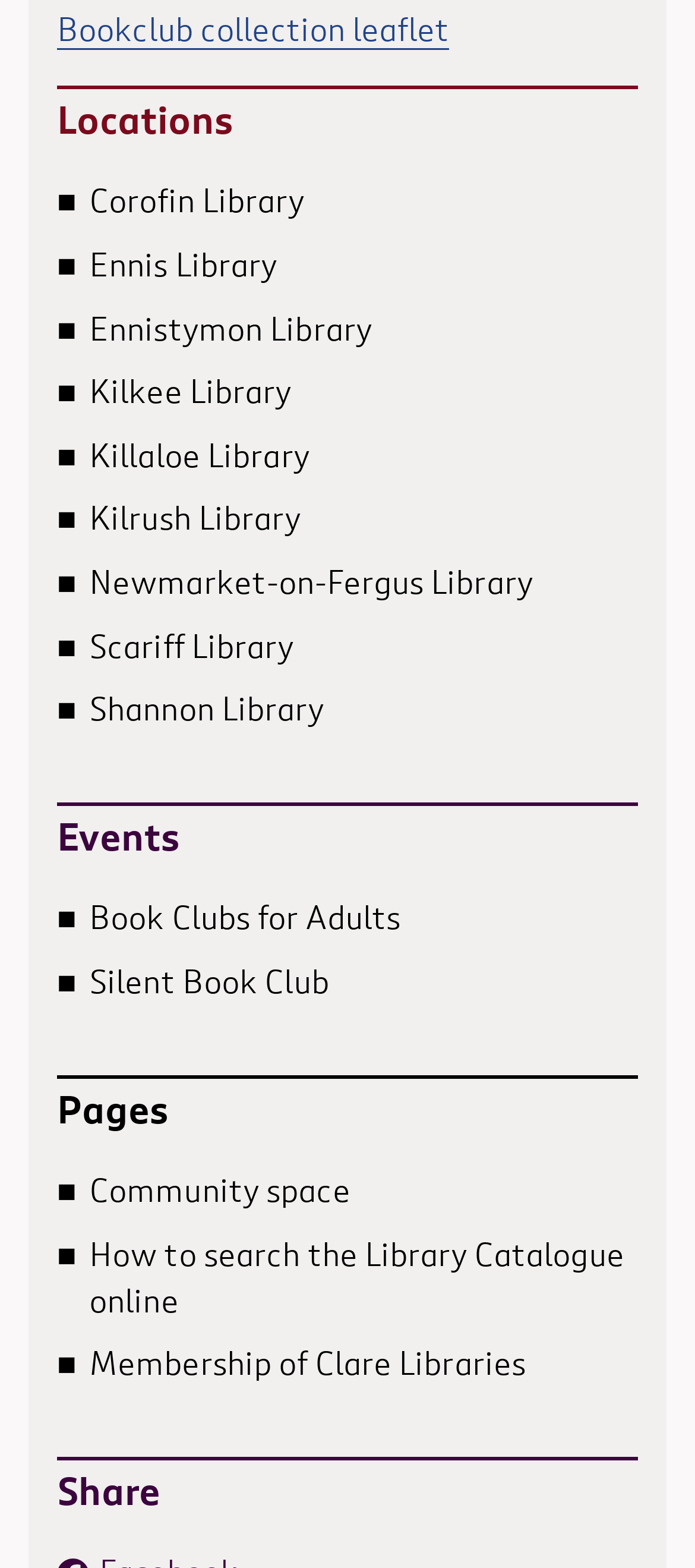Please identify the bounding box coordinates of where to click in order to follow the instruction: "Learn about Membership of Clare Libraries".

[0.128, 0.861, 0.757, 0.881]